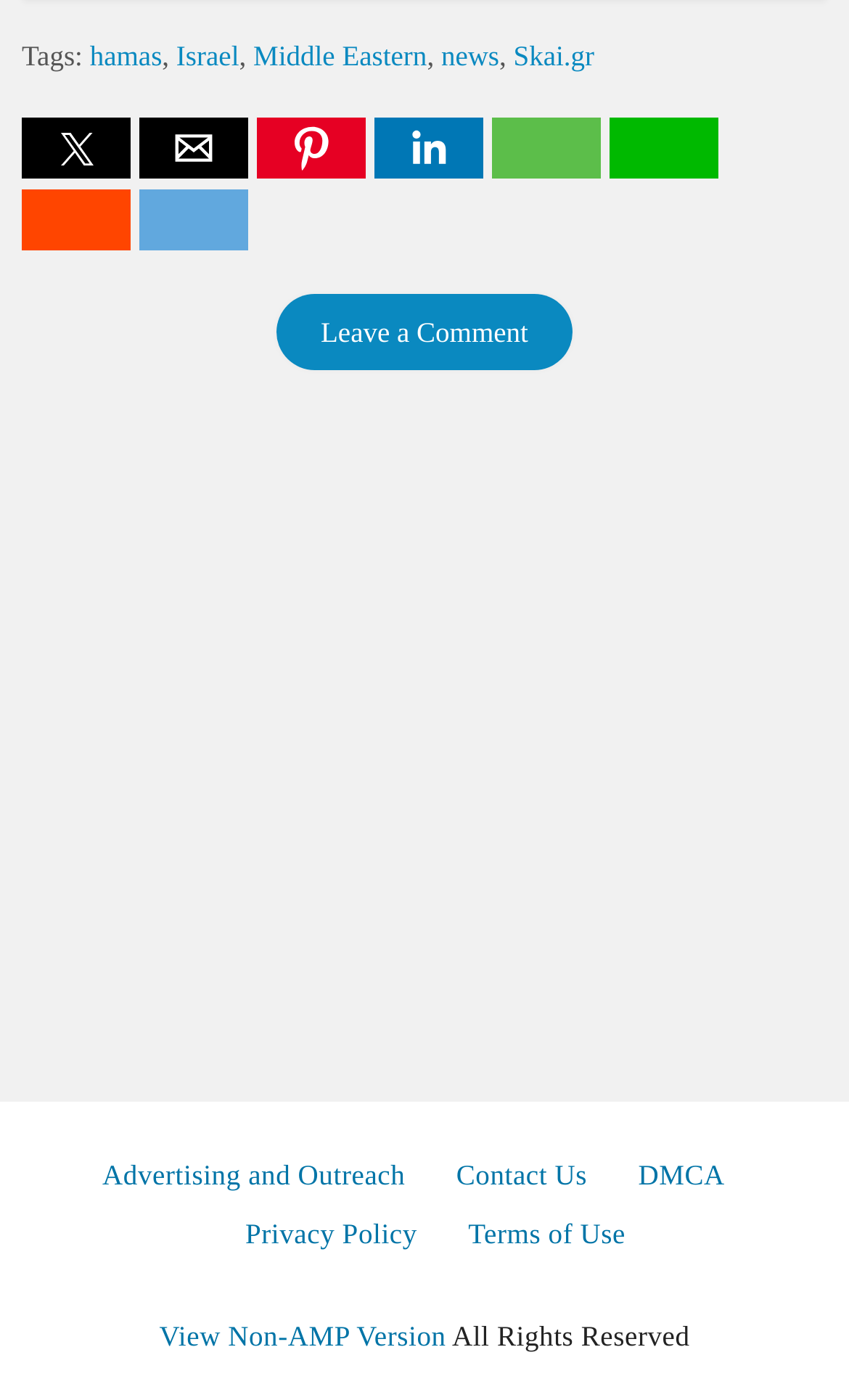Provide a one-word or short-phrase answer to the question:
How many links are in the footer section?

5